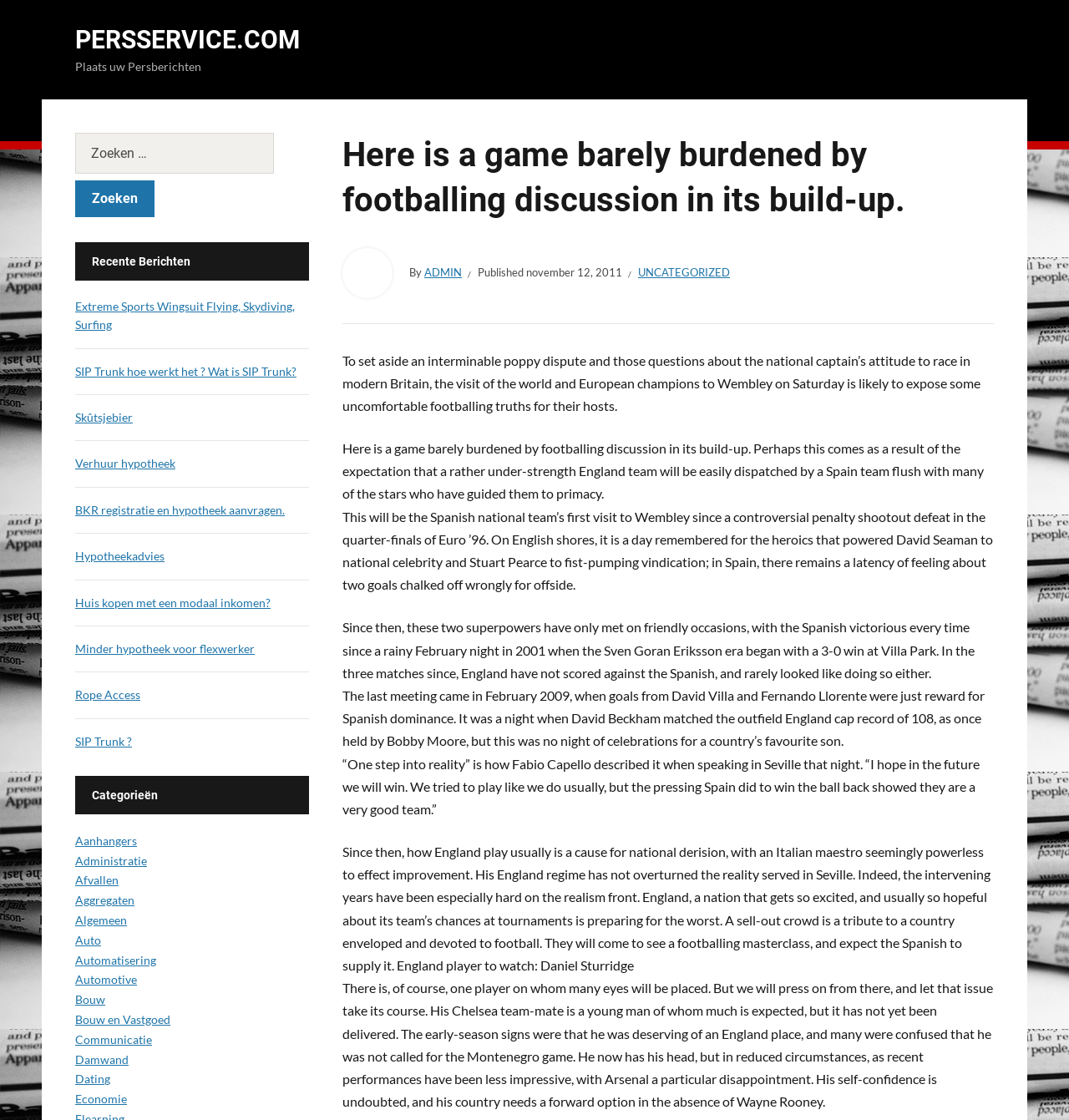Please specify the bounding box coordinates for the clickable region that will help you carry out the instruction: "Search for something using the search box".

[0.07, 0.118, 0.289, 0.194]